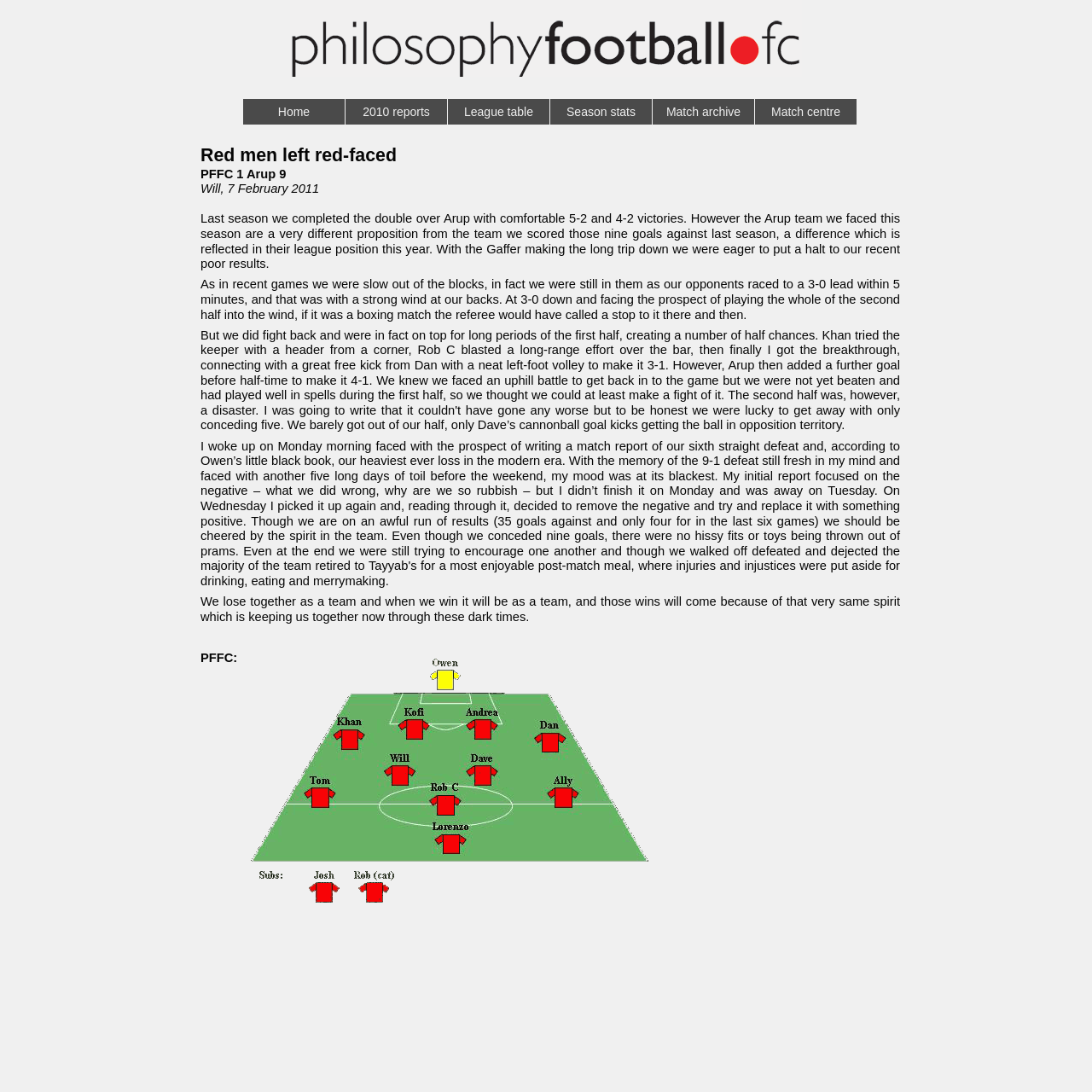What is the first menu item?
Please give a detailed answer to the question using the information shown in the image.

I looked at the top navigation menu and found the first item is 'Home'.